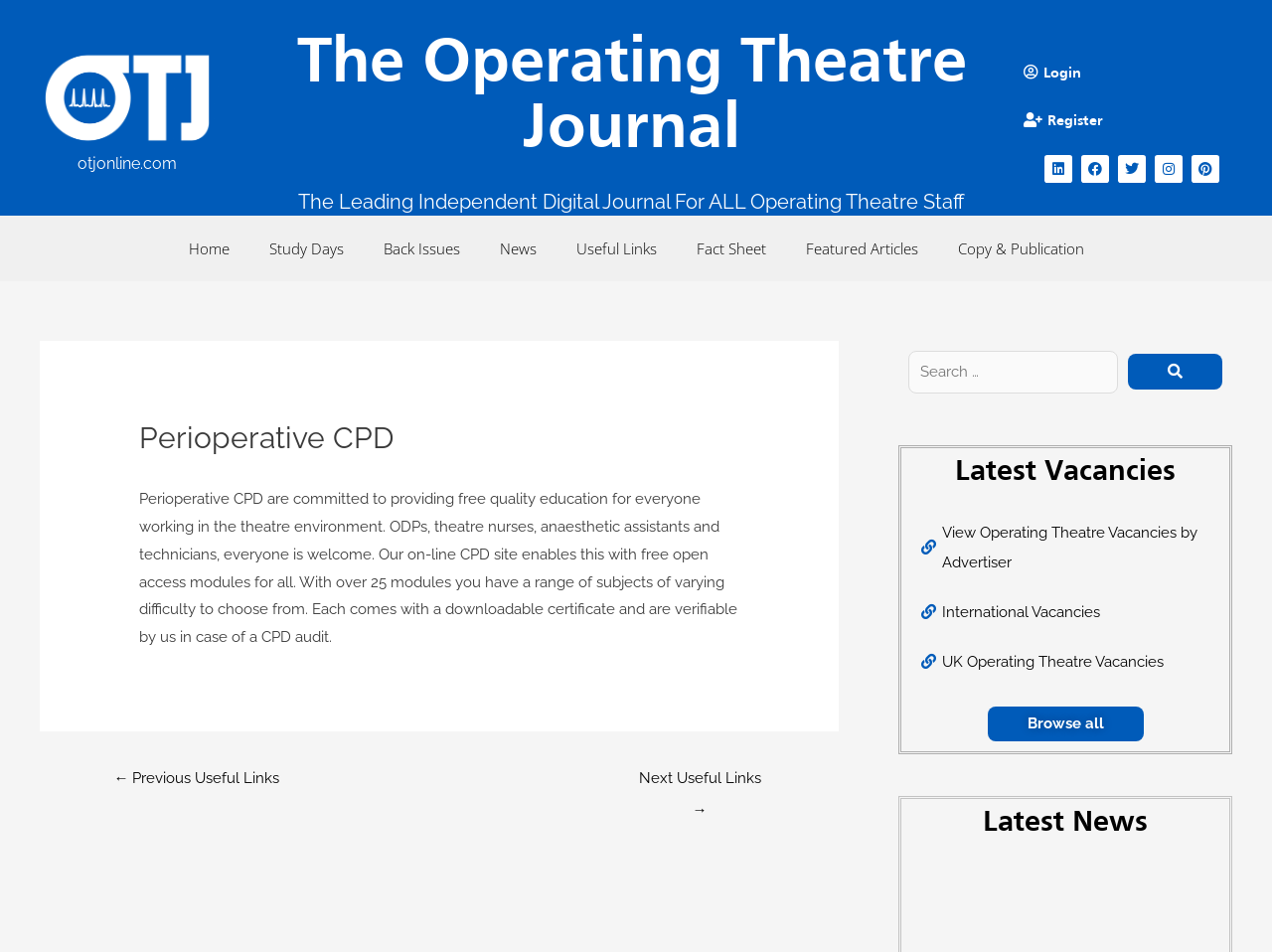Find the bounding box coordinates of the element's region that should be clicked in order to follow the given instruction: "Click on the Previous Post link". The coordinates should consist of four float numbers between 0 and 1, i.e., [left, top, right, bottom].

None